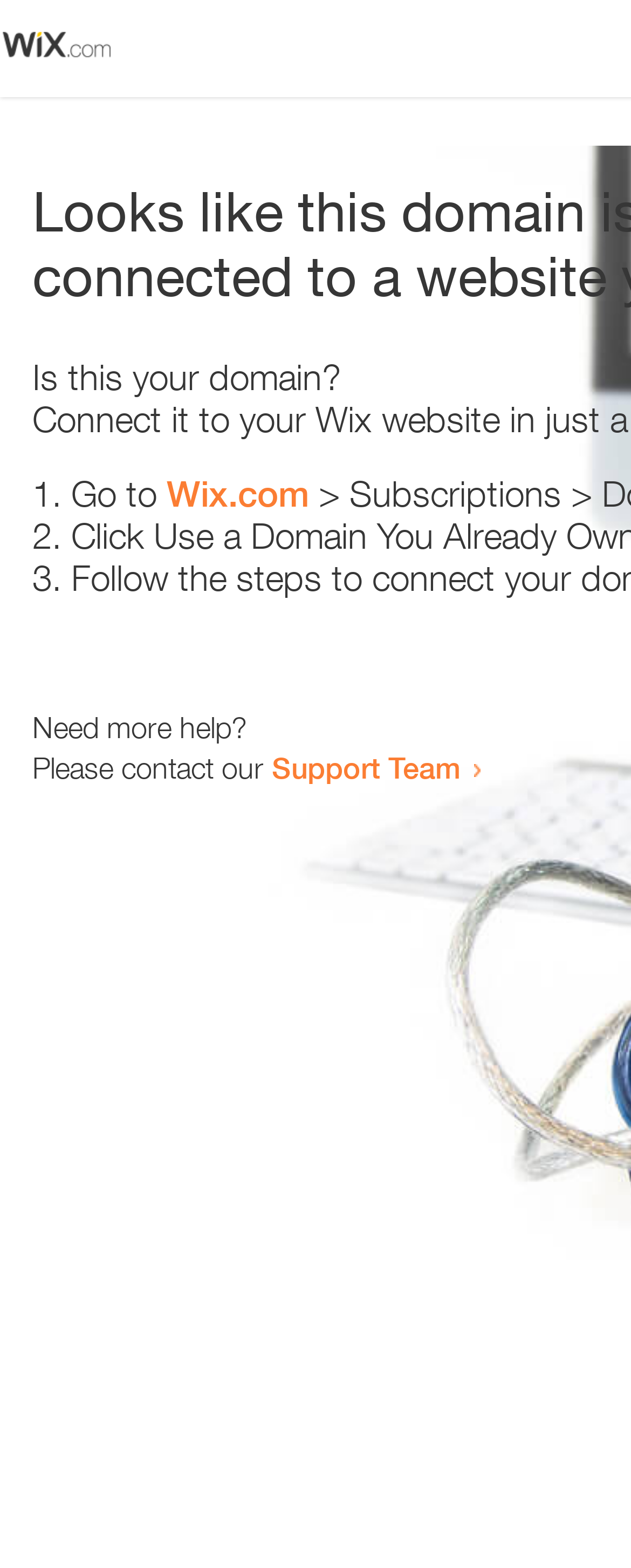Is the webpage related to domain management?
Carefully analyze the image and provide a detailed answer to the question.

The webpage contains text 'Is this your domain?' and provides steps to resolve an error, which suggests that the webpage is related to domain management.